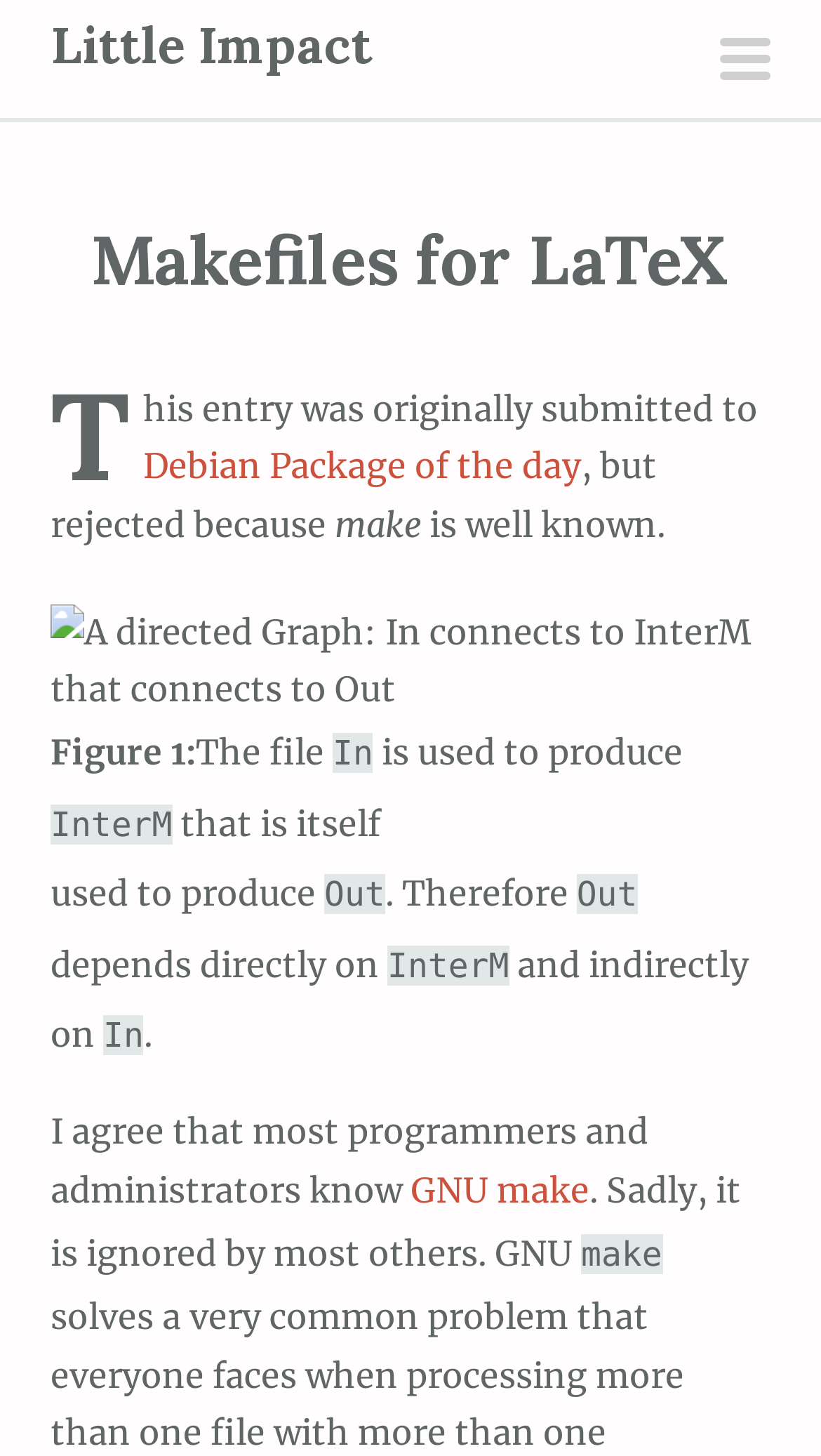What is the name of the figure?
Please look at the screenshot and answer using one word or phrase.

Figure 1